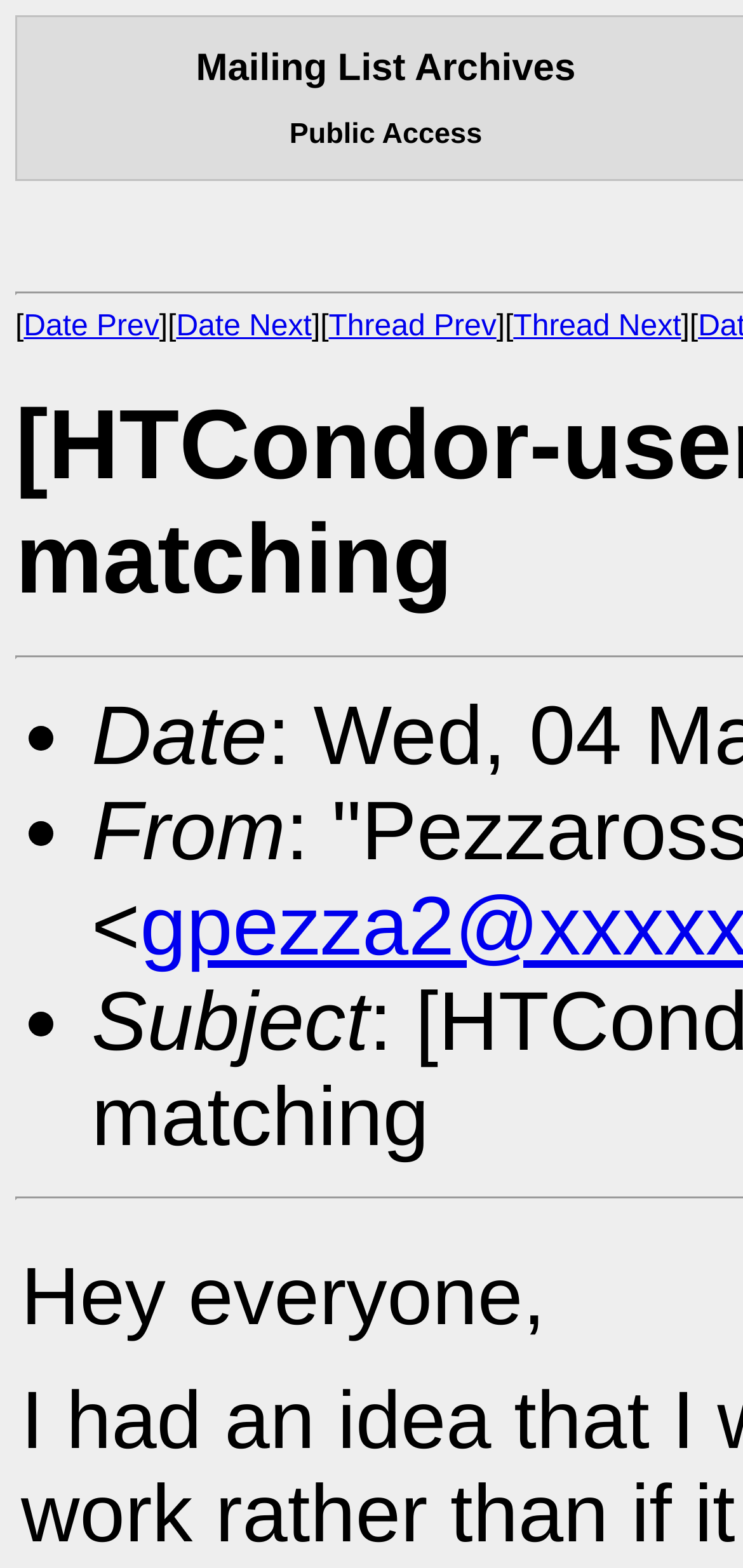What is the second column header?
Respond to the question with a single word or phrase according to the image.

From